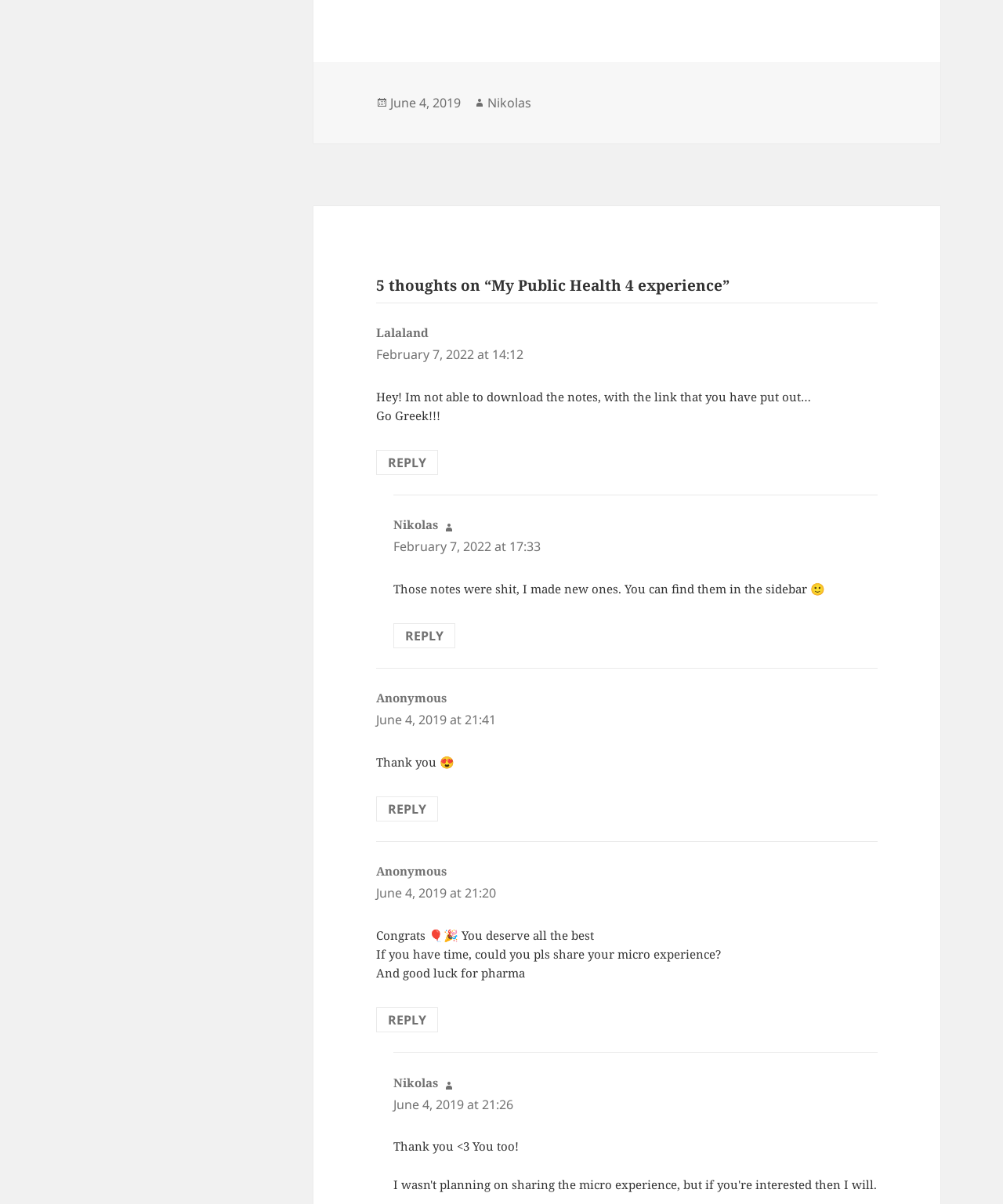Provide the bounding box coordinates of the HTML element described by the text: "June 4, 2019February 7, 2022". The coordinates should be in the format [left, top, right, bottom] with values between 0 and 1.

[0.389, 0.078, 0.459, 0.093]